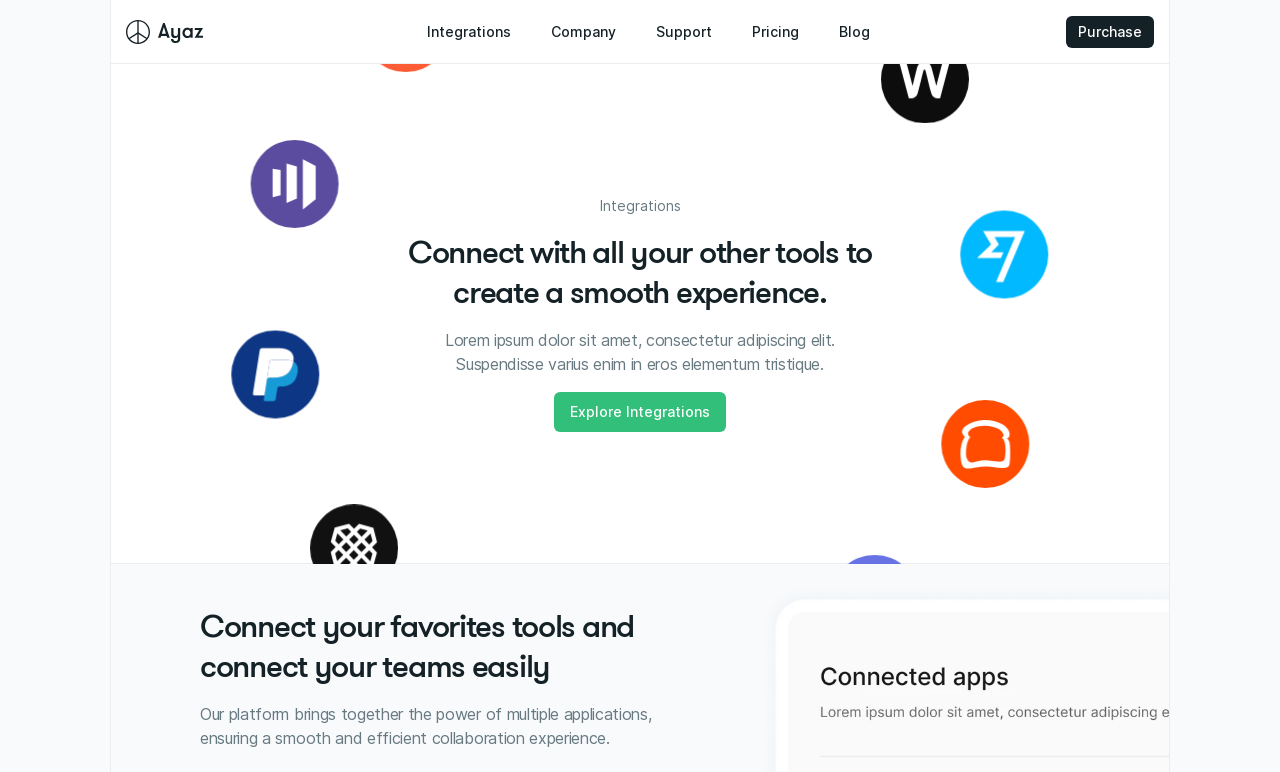What is the theme of the images on this webpage? From the image, respond with a single word or brief phrase.

Tools and Teams